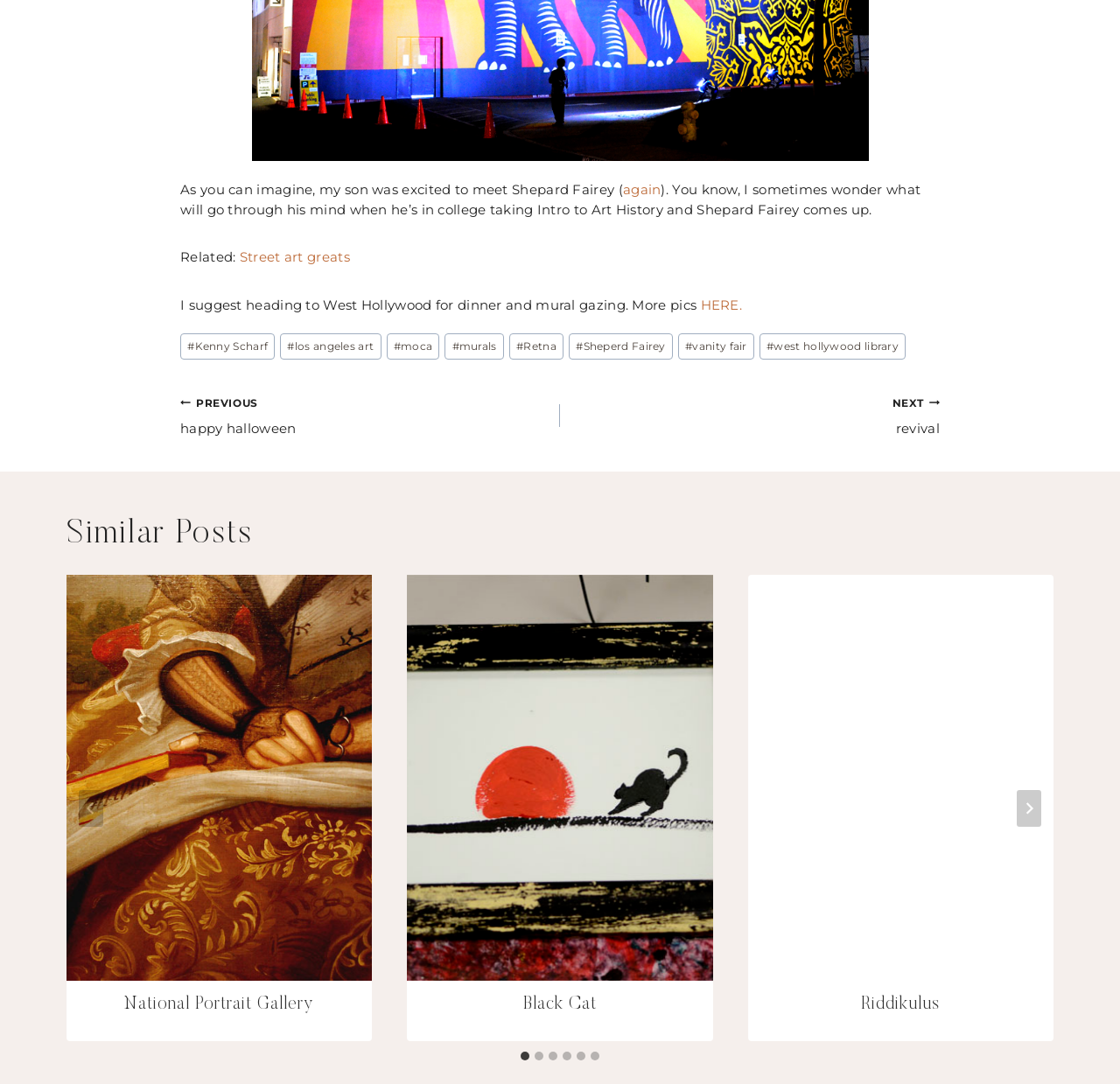What is the name of the navigation section?
Please answer the question with a single word or phrase, referencing the image.

Posts